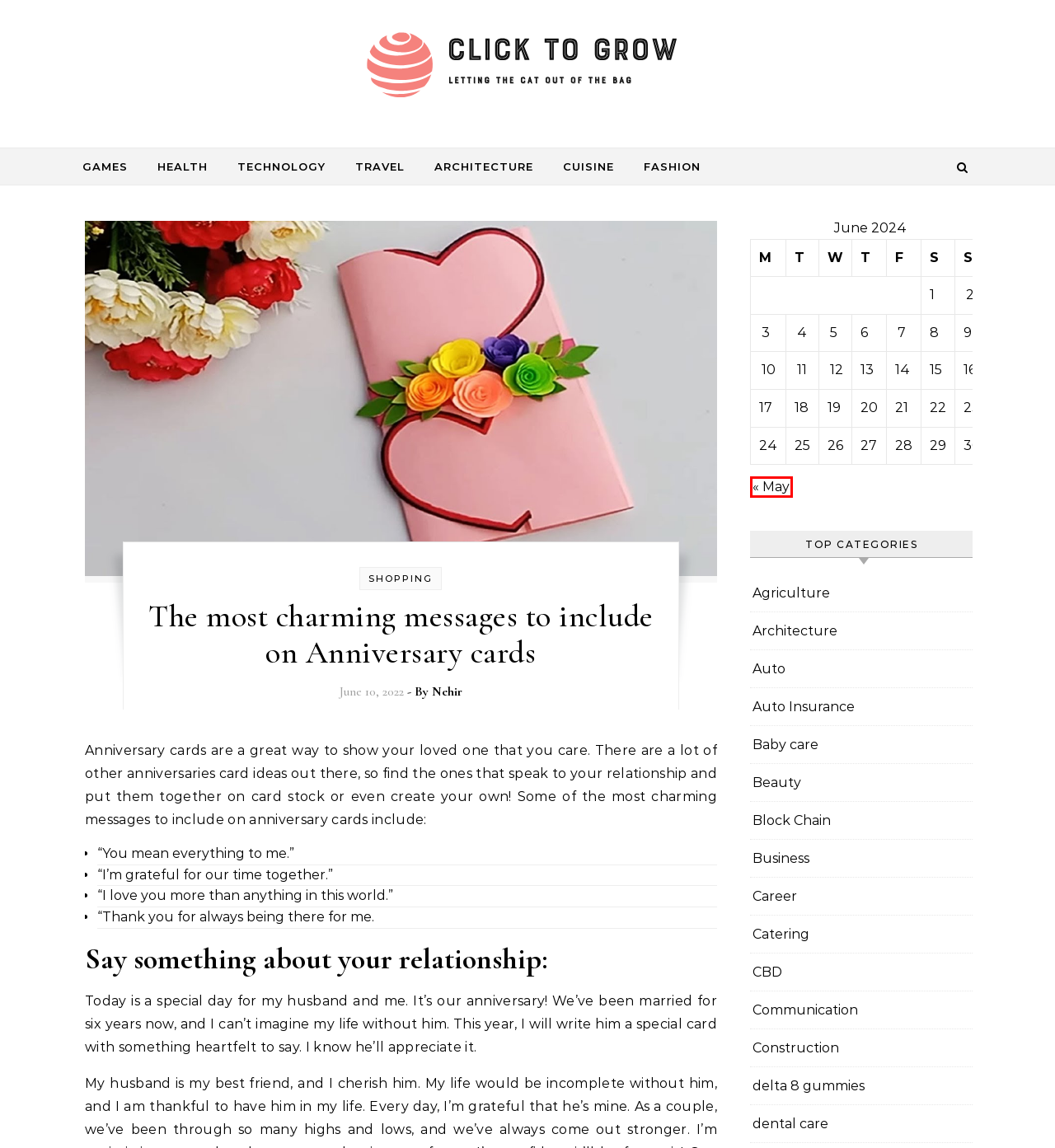Review the screenshot of a webpage that includes a red bounding box. Choose the webpage description that best matches the new webpage displayed after clicking the element within the bounding box. Here are the candidates:
A. Construction Archives - Click to Grow
B. Baby care Archives - Click to Grow
C. Catering Archives - Click to Grow
D. Auto Insurance Archives - Click to Grow
E. Fashion Archives - Click to Grow
F. May 2024 - Click to Grow
G. Beauty Archives - Click to Grow
H. Agriculture Archives - Click to Grow

F